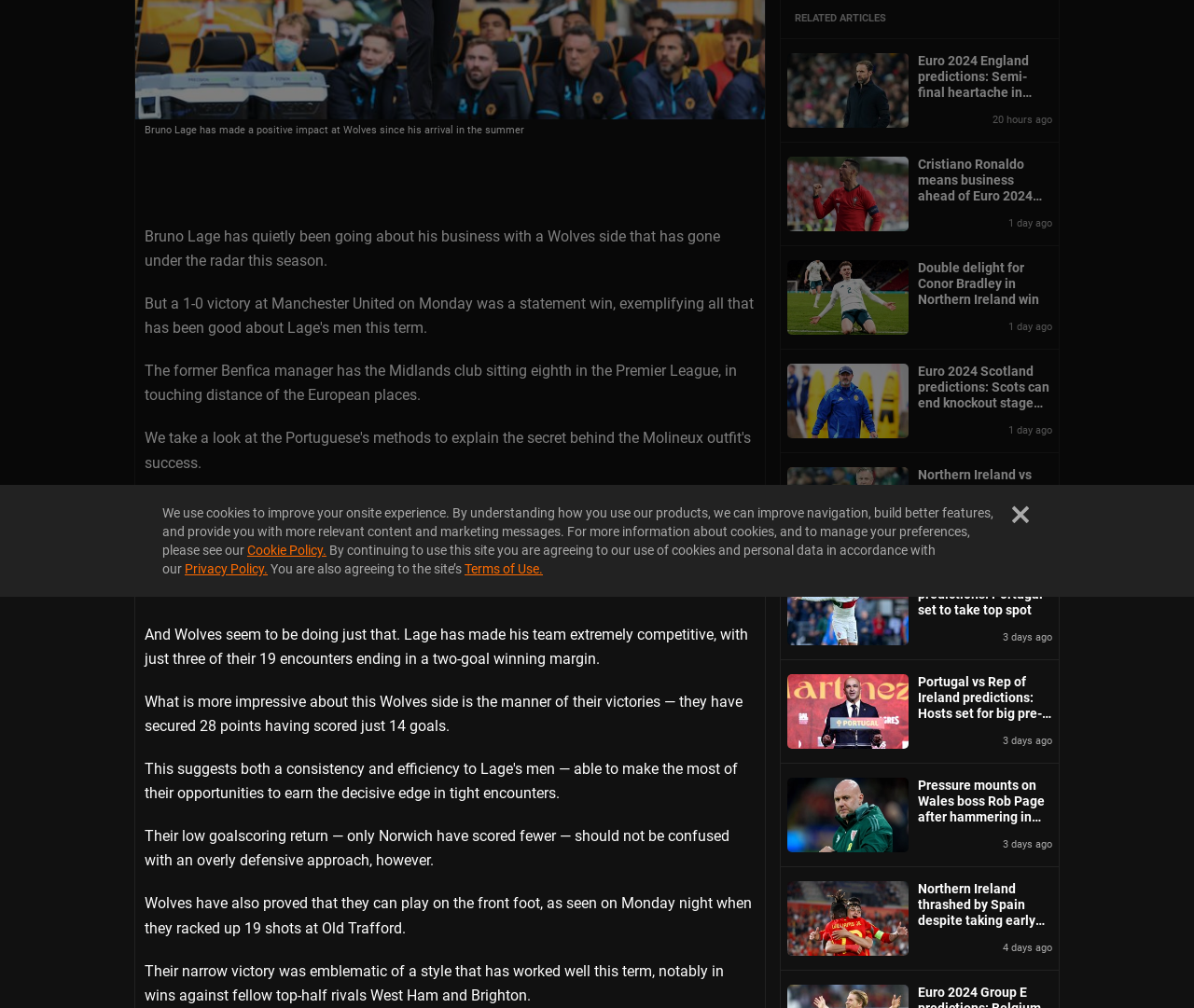Extract the bounding box coordinates of the UI element described: "Services". Provide the coordinates in the format [left, top, right, bottom] with values ranging from 0 to 1.

None